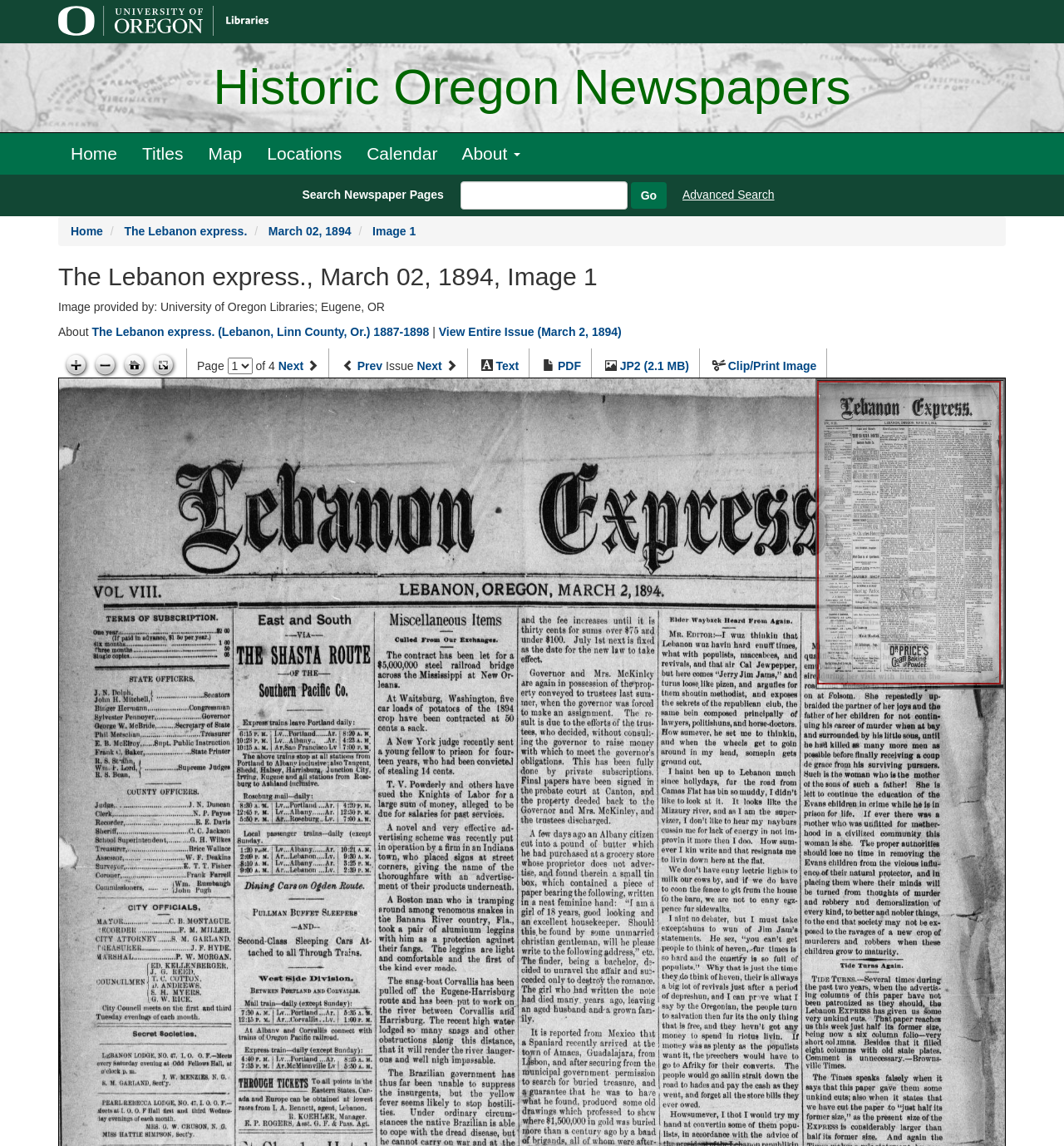Pinpoint the bounding box coordinates of the element that must be clicked to accomplish the following instruction: "Zoom in". The coordinates should be in the format of four float numbers between 0 and 1, i.e., [left, top, right, bottom].

[0.057, 0.307, 0.085, 0.331]